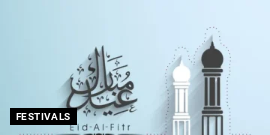Describe the image thoroughly, including all noticeable details.

The image celebrates Eid ul-Fitr, featuring elegant calligraphy that translates to "Eid Mubarak," accompanied by visual representations of minarets in contrasting colors. The artistic design incorporates a serene blue background, evoking a sense of peace and festivity associated with this important Islamic holiday. Positioned prominently is a label indicating "FESTIVALS," emphasizing the cultural significance of the occasion, which marks the end of Ramadan and the beginning of joyful celebrations within the community. This visual captures the essence of togetherness, gratitude, and spirituality that Eid ul-Fitr embodies.